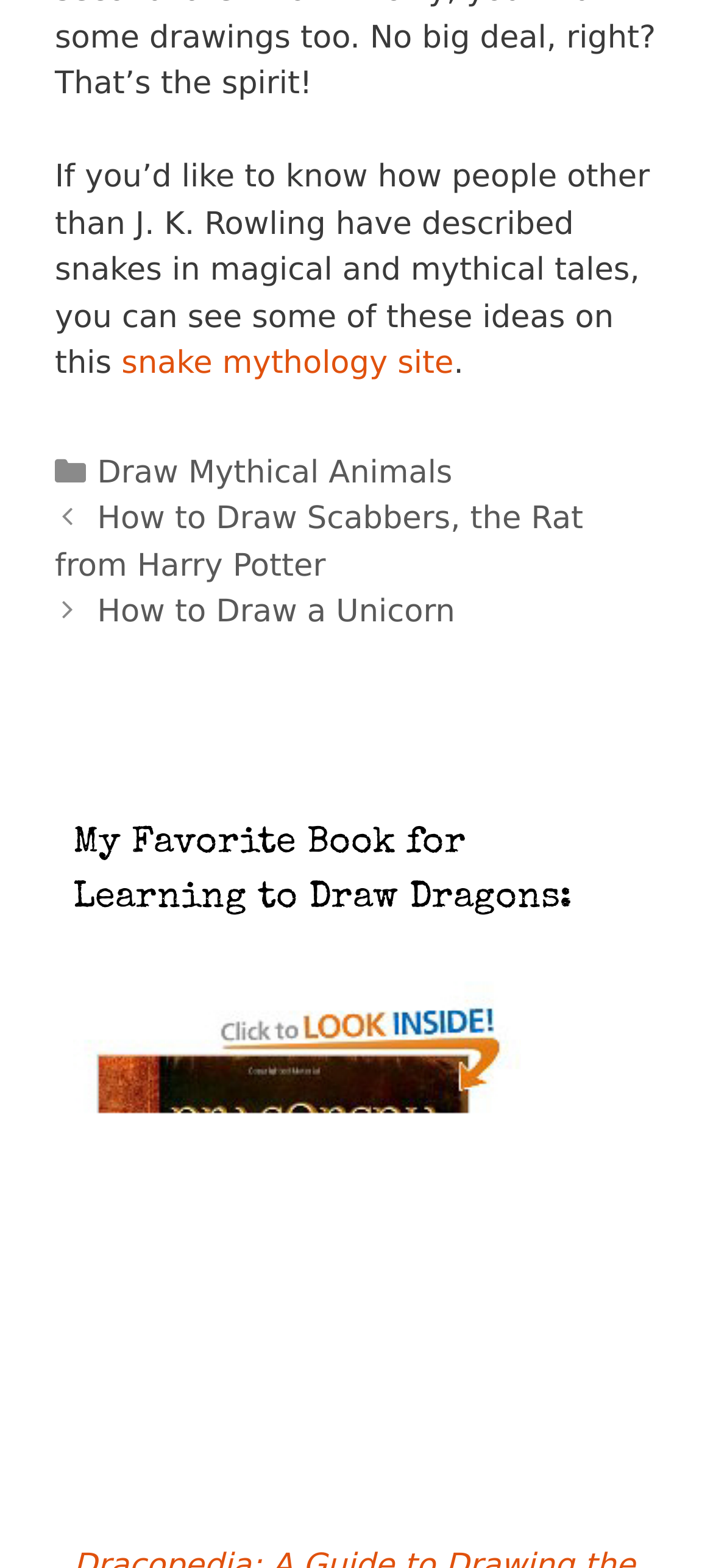Find the bounding box coordinates for the element described here: "Privacy Policy".

[0.103, 0.914, 0.4, 0.937]